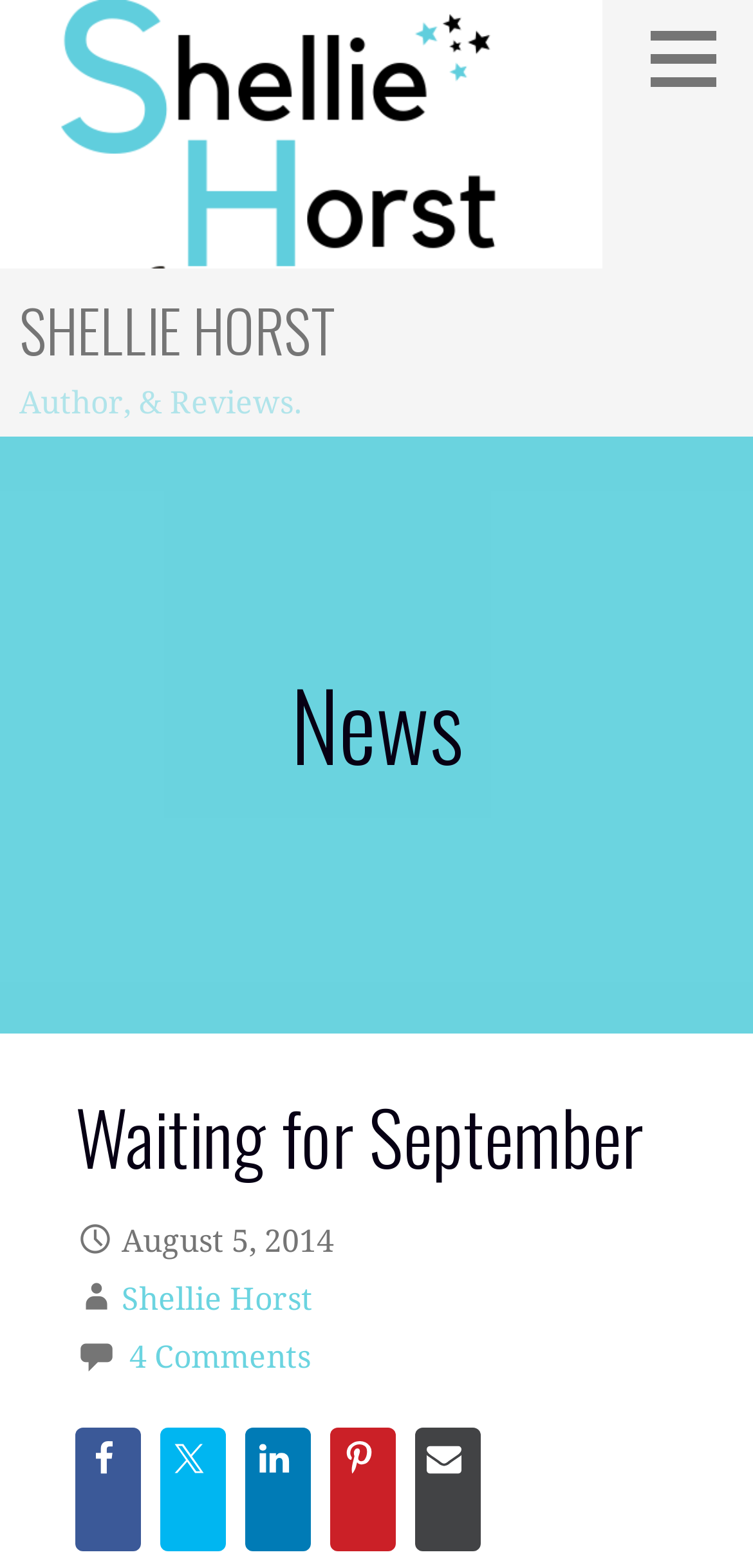Pinpoint the bounding box coordinates of the area that must be clicked to complete this instruction: "Share on Facebook".

[0.1, 0.91, 0.187, 0.989]